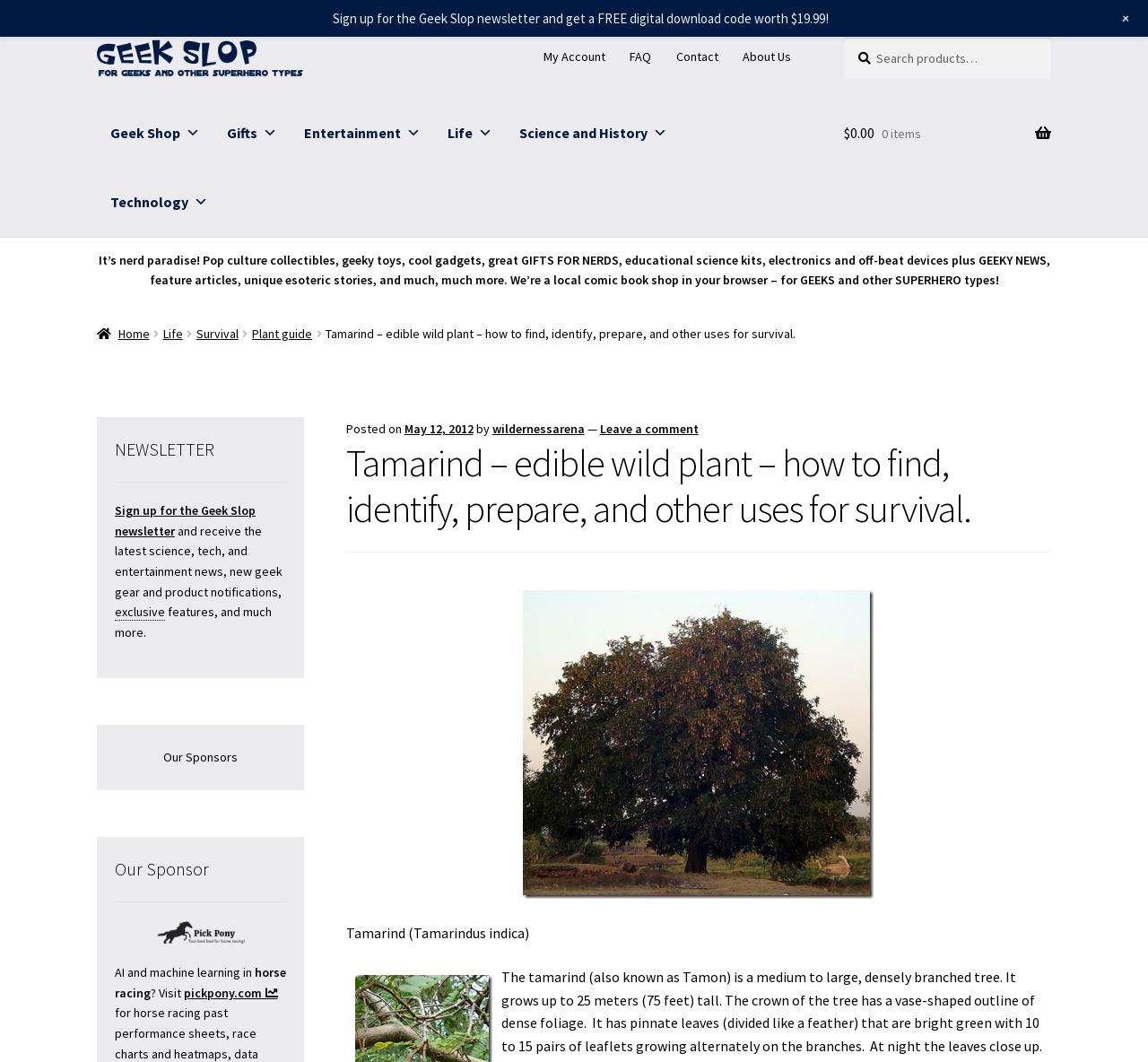What is the date of the post?
Using the details shown in the screenshot, provide a comprehensive answer to the question.

The answer can be found in the section below the heading, which states 'Posted on May 12, 2012'.